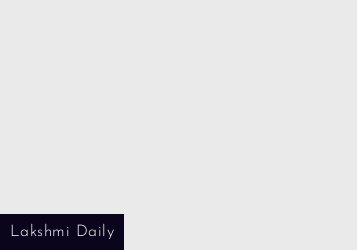Offer a comprehensive description of the image.

The image prominently features the phrase "Lakshmi Daily" set against a minimalistic backdrop, likely indicating a branding element for a daily horoscope or astrology-related content. It is designed to capture the attention of viewers interested in astrological insights. This visual presentation is situated within the context of articles centered around daily horoscopes for various zodiac signs, such as Aries and Taurus, suggesting that it is part of a broader astrological guidance platform. The overall design emphasizes clarity and simplicity, making the brand name easily recognizable to its audience.